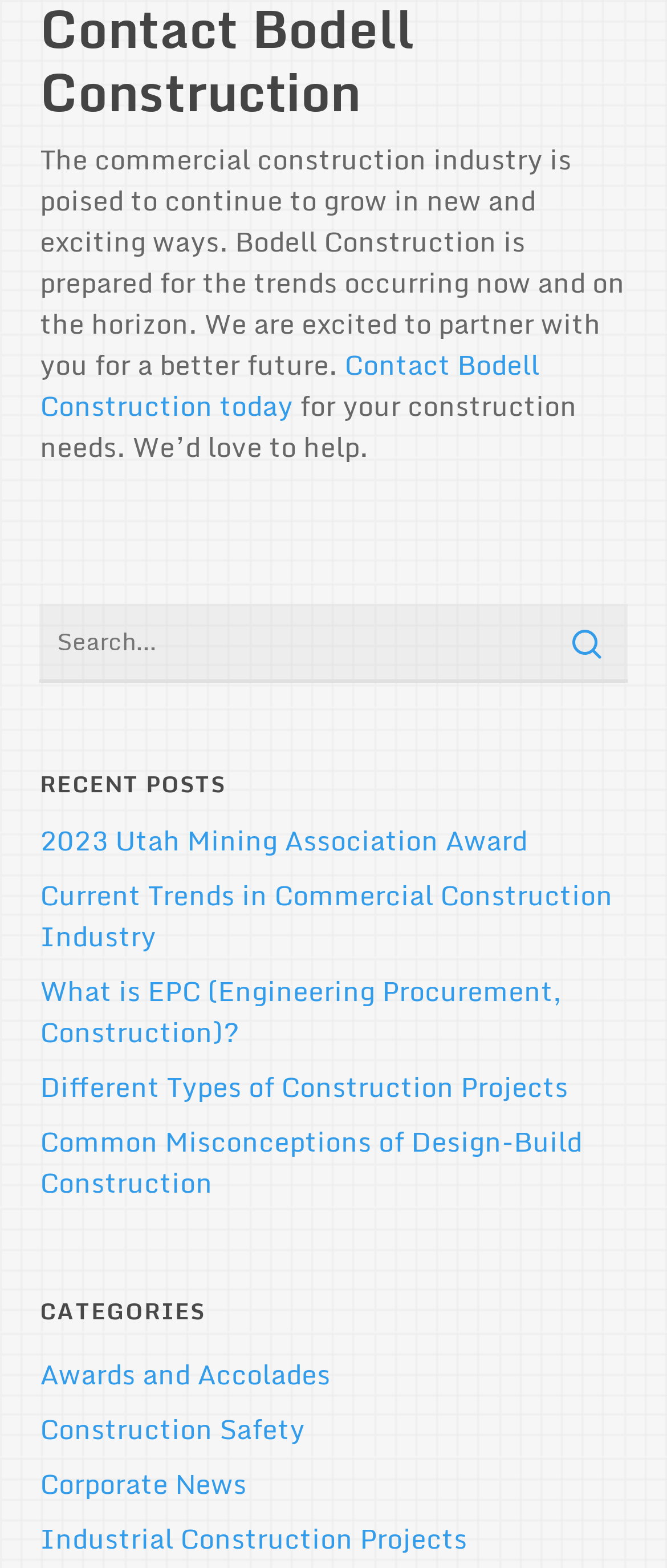Determine the bounding box coordinates of the area to click in order to meet this instruction: "Contact Bodell Construction today".

[0.06, 0.218, 0.809, 0.272]